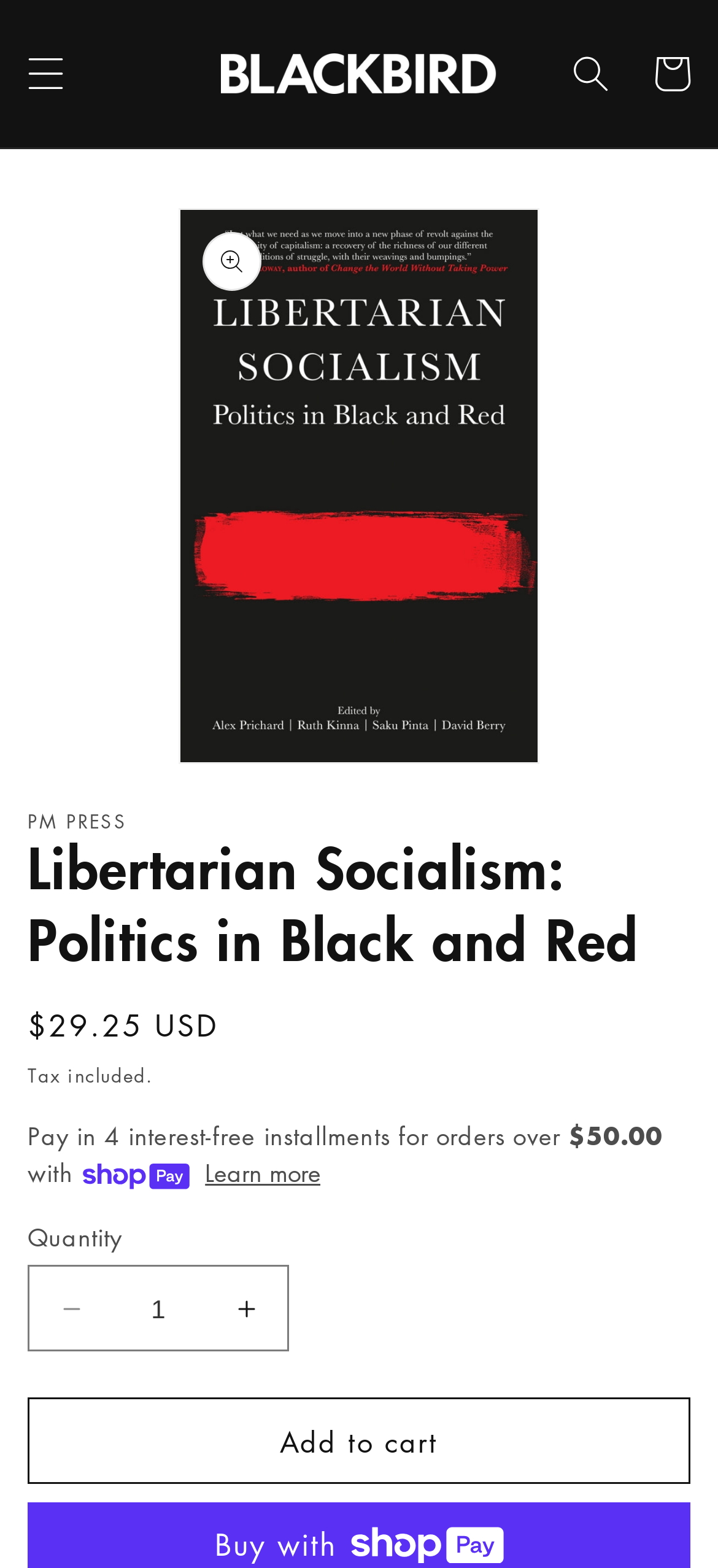What is the minimum quantity of the book that can be purchased?
Provide an in-depth and detailed answer to the question.

I found the minimum quantity of the book that can be purchased by looking at the spinbutton next to 'Quantity', which has a minimum value of 1.